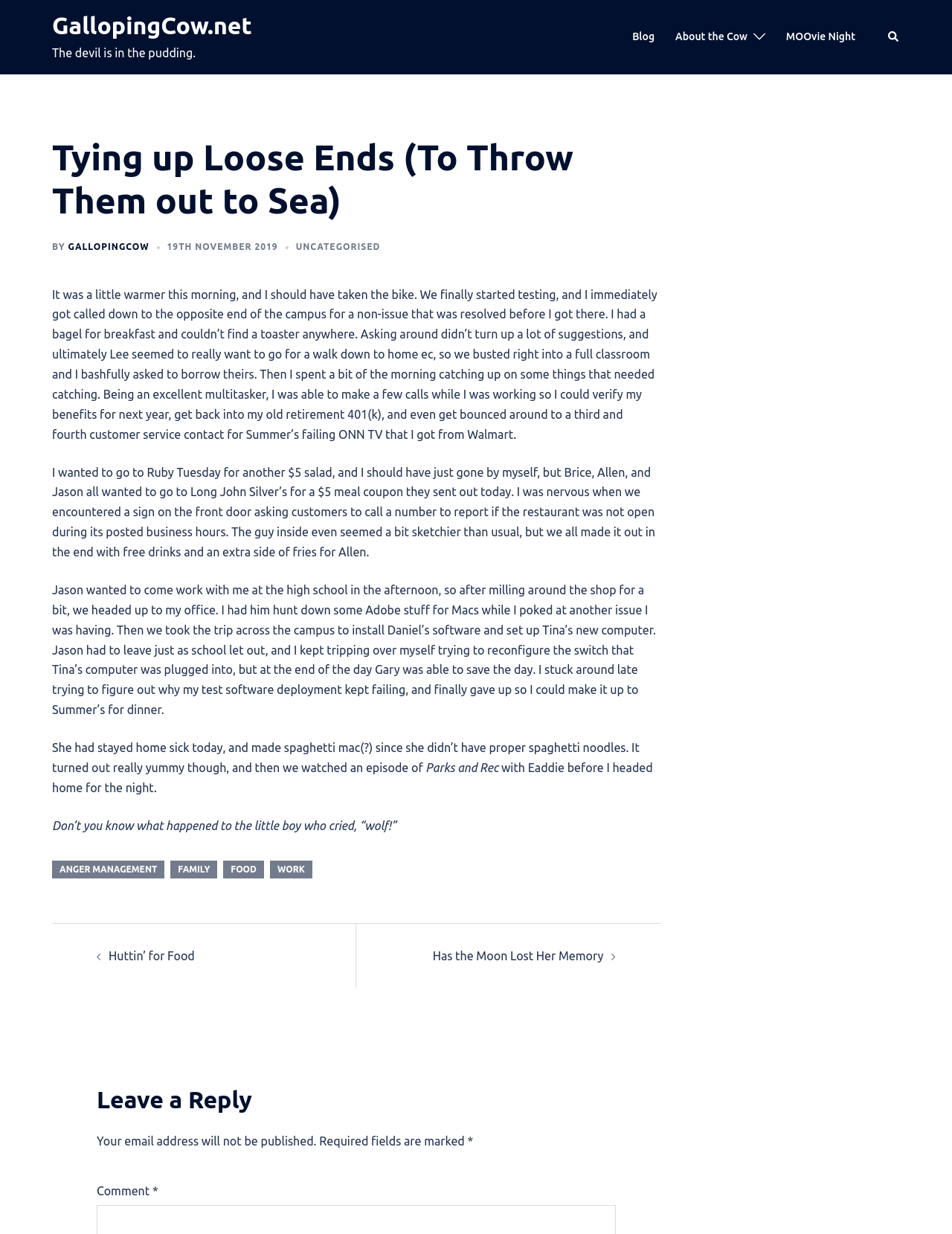Construct a thorough caption encompassing all aspects of the webpage.

This webpage appears to be a blog post titled "Tying up Loose Ends (To Throw Them out to Sea)" on the GallopingCow.net website. At the top of the page, there is a link to the website's homepage, followed by a quote "The devil is in the pudding." 

Below the quote, there are several navigation links, including "Blog", "About the Cow", "MOOvie Night", and "Search", which is accompanied by a small image. 

The main content of the page is an article with a heading that matches the title of the webpage. The article is divided into several paragraphs, describing the author's daily activities, including testing, breakfast, and work-related tasks. The text is quite detailed, mentioning specific events, people, and locations.

On the right side of the article, there are several links to other blog posts, including "Huttin’ for Food" and "Has the Moon Lost Her Memory", each accompanied by a small image.

At the bottom of the page, there is a footer section with links to categories such as "ANGER MANAGEMENT", "FAMILY", "FOOD", and "WORK". Below the footer, there is a section for leaving a reply, with a heading and several text fields, including a comment box.